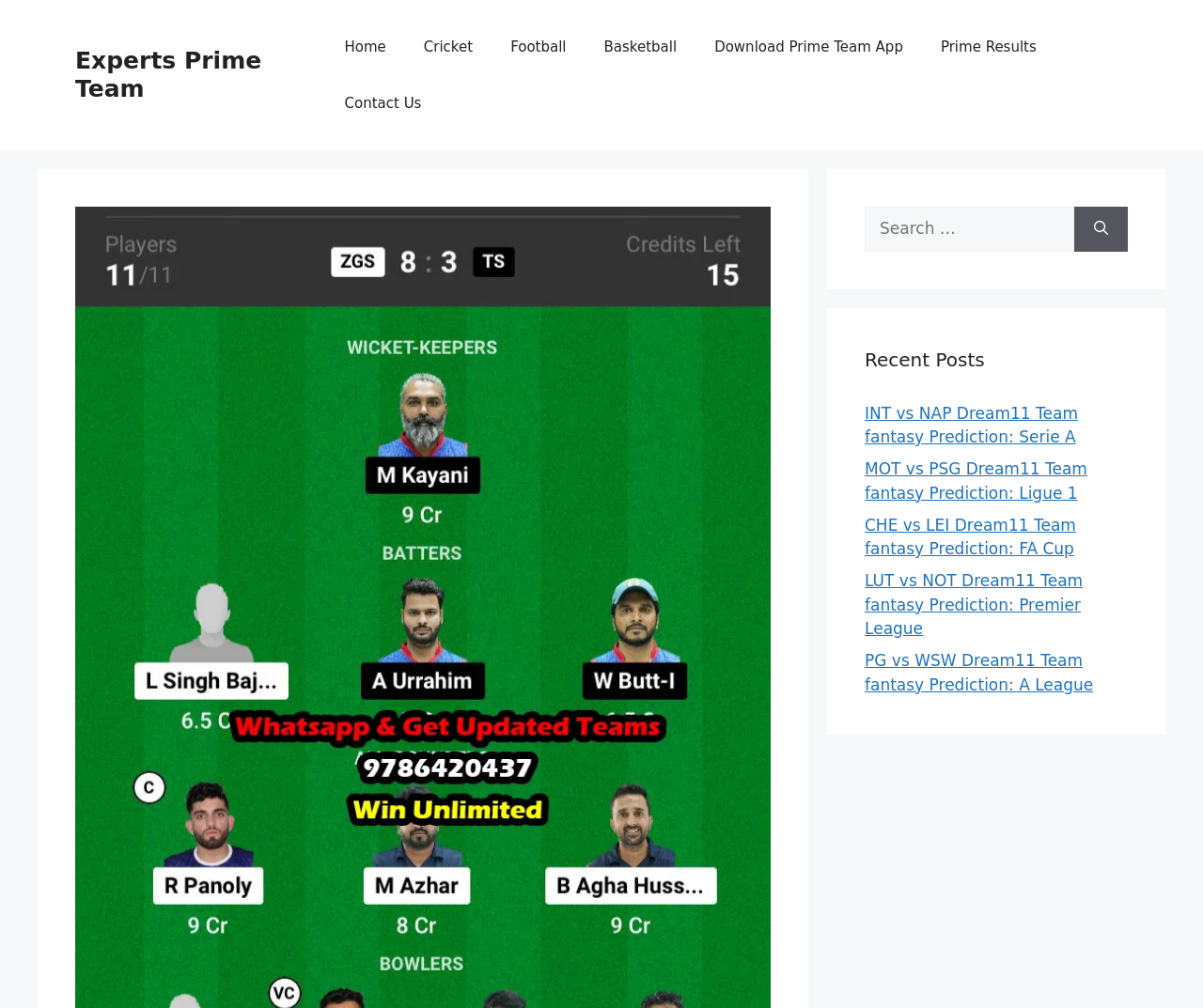Locate the bounding box coordinates of the segment that needs to be clicked to meet this instruction: "Read INT vs NAP Dream11 Team fantasy Prediction".

[0.719, 0.4, 0.896, 0.443]